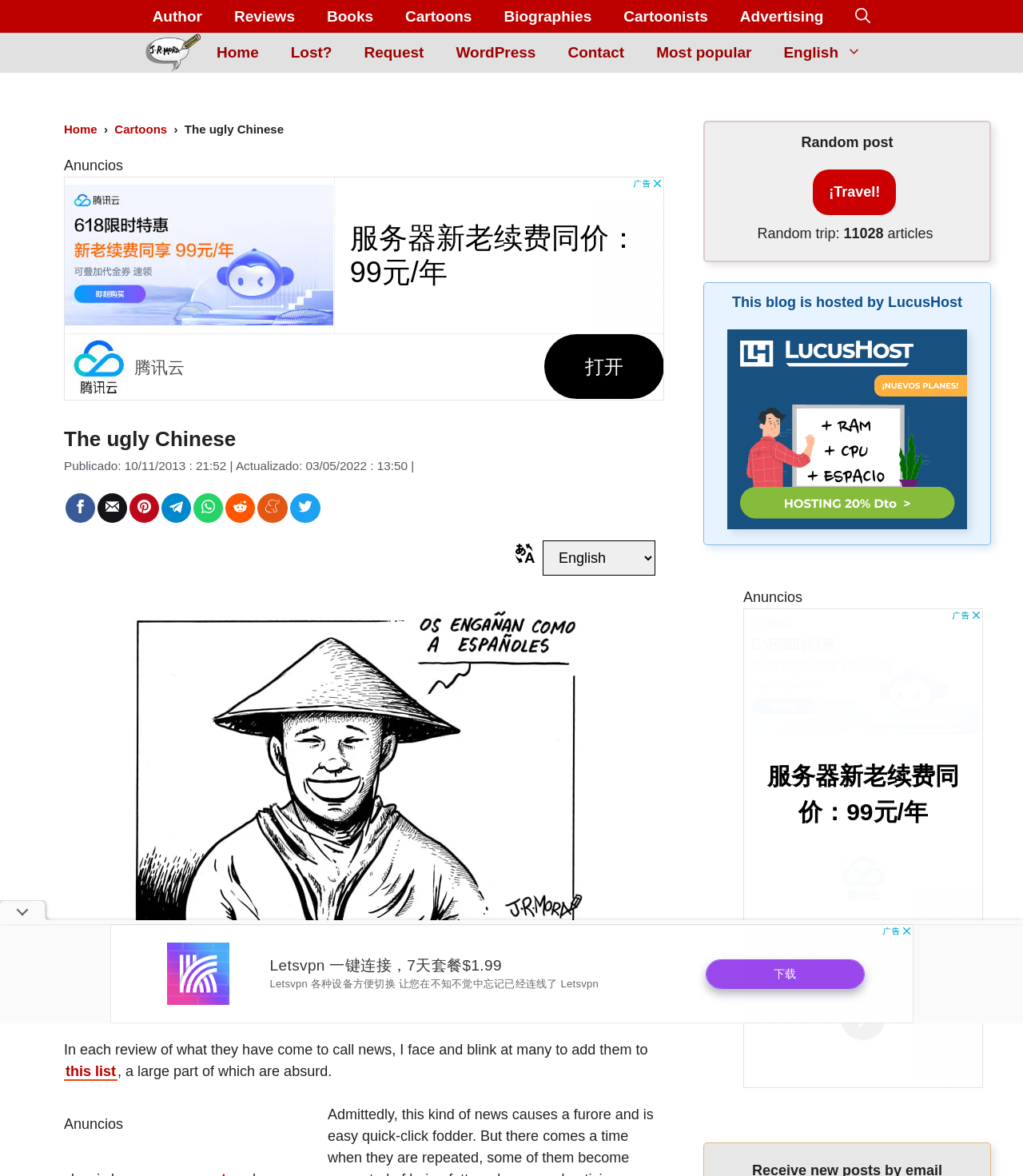Answer the question in a single word or phrase:
What is the category of the current post?

Cartoons